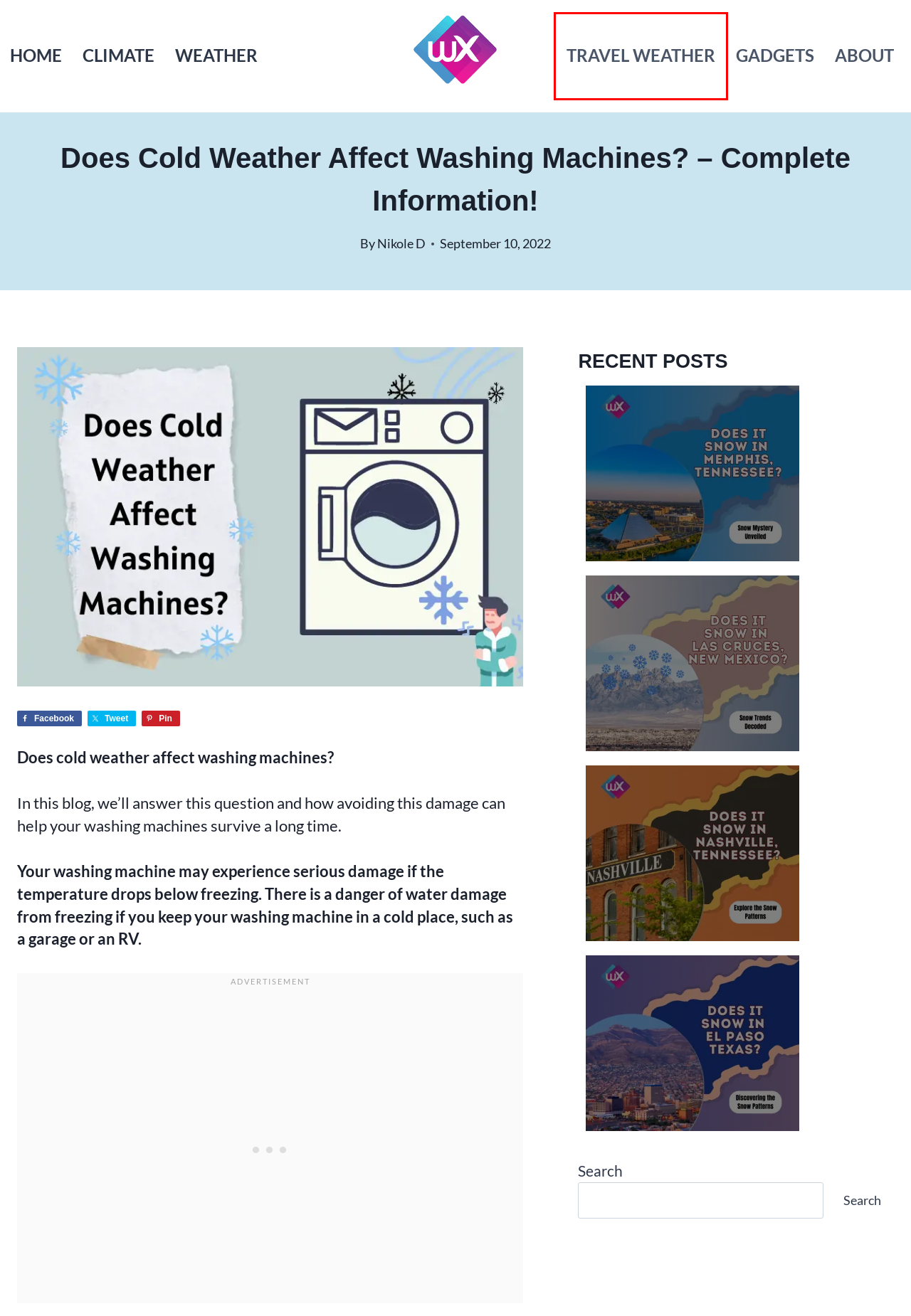You have a screenshot of a webpage, and a red bounding box highlights an element. Select the webpage description that best fits the new page after clicking the element within the bounding box. Options are:
A. Home - WX Research
B. Does It Snow in Nashville Tennessee? - (Latest Trends)
C. Travel Weather - WX Research
D. Does It Snow in El Paso Texas? - Latest Trends (2024)
E. Weather Education - WX Research
F. Does It Snow in Memphis Tennessee? (Snow Trends Unveiled)
G. Does It Snow in Las Cruces New Mexico? - (Latest Trends)
H. Climate Science - WX Research

C